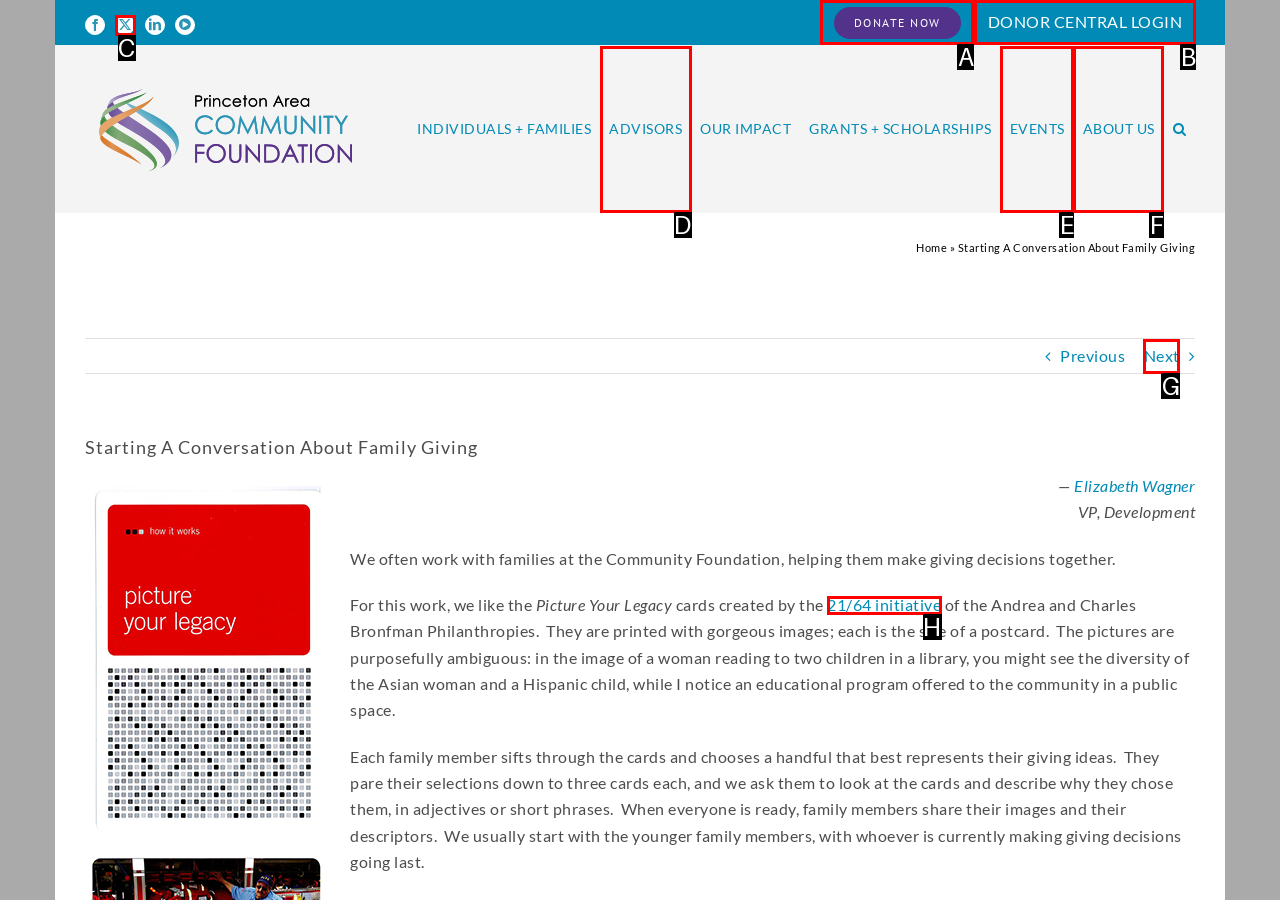Determine which option you need to click to execute the following task: Login to Donor Central. Provide your answer as a single letter.

B